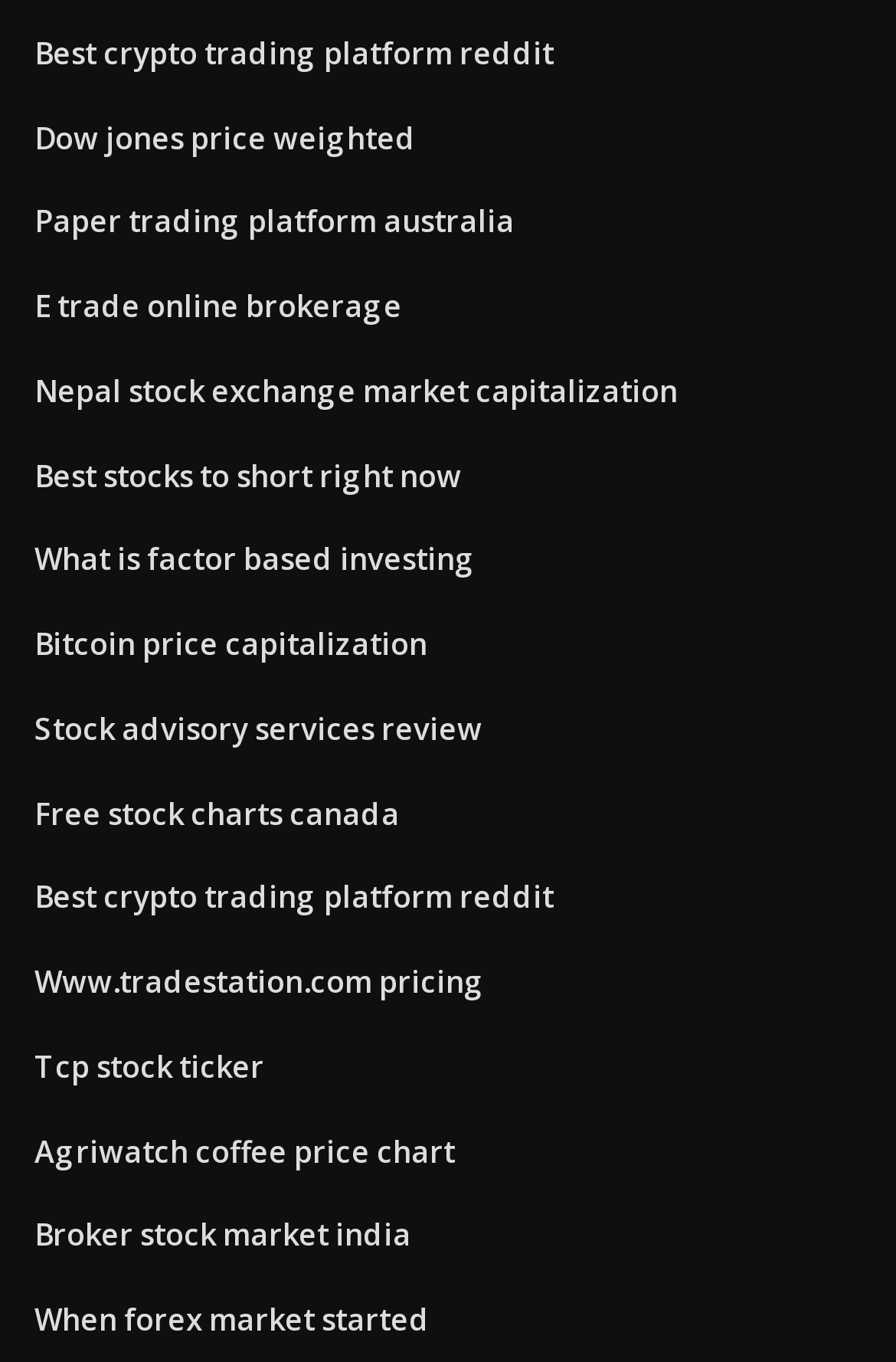Please specify the bounding box coordinates of the region to click in order to perform the following instruction: "Learn about Dow jones price weighted".

[0.038, 0.085, 0.464, 0.116]